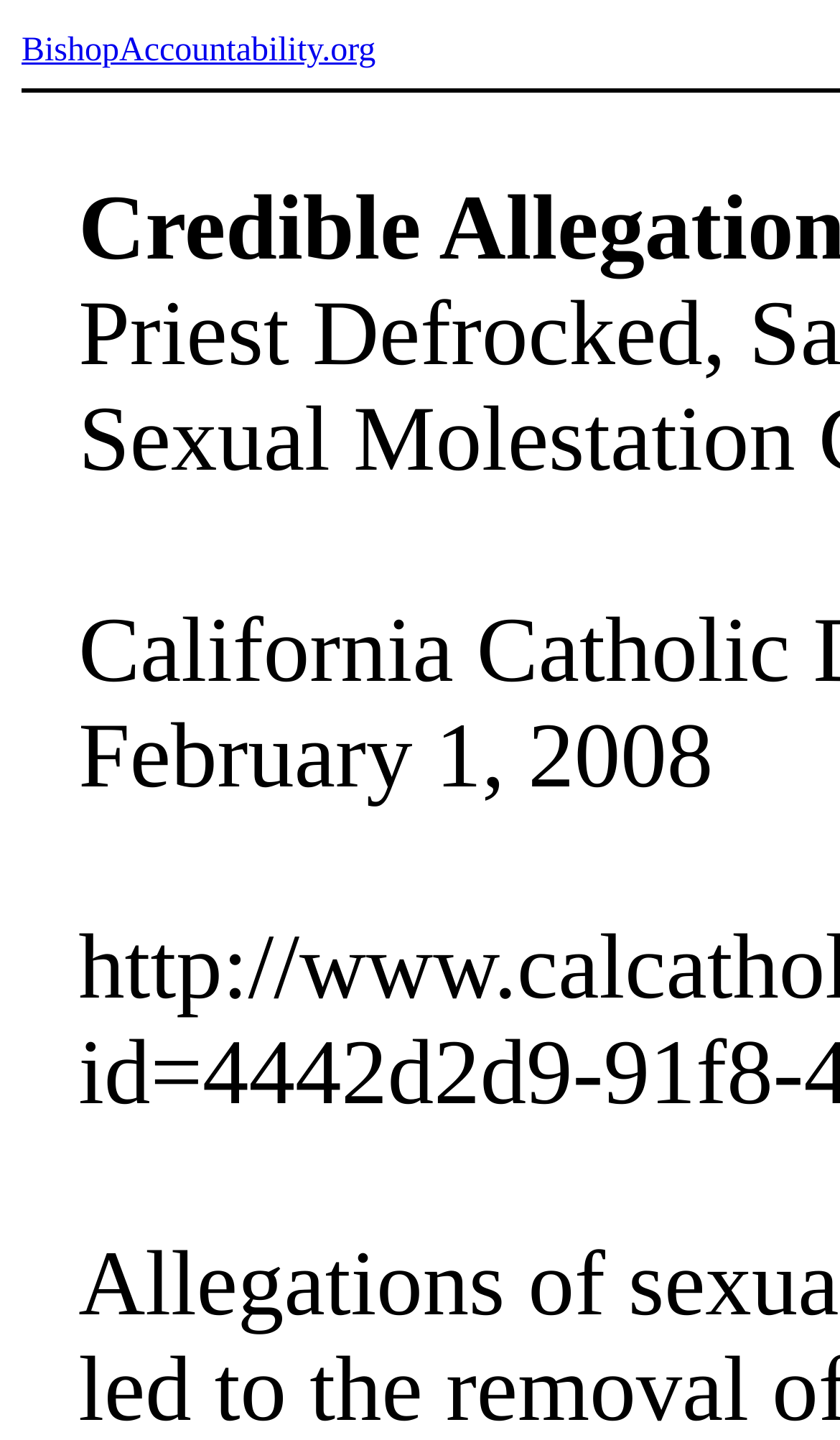From the element description BishopAccountability.org, predict the bounding box coordinates of the UI element. The coordinates must be specified in the format (top-left x, top-left y, bottom-right x, bottom-right y) and should be within the 0 to 1 range.

[0.026, 0.022, 0.447, 0.048]